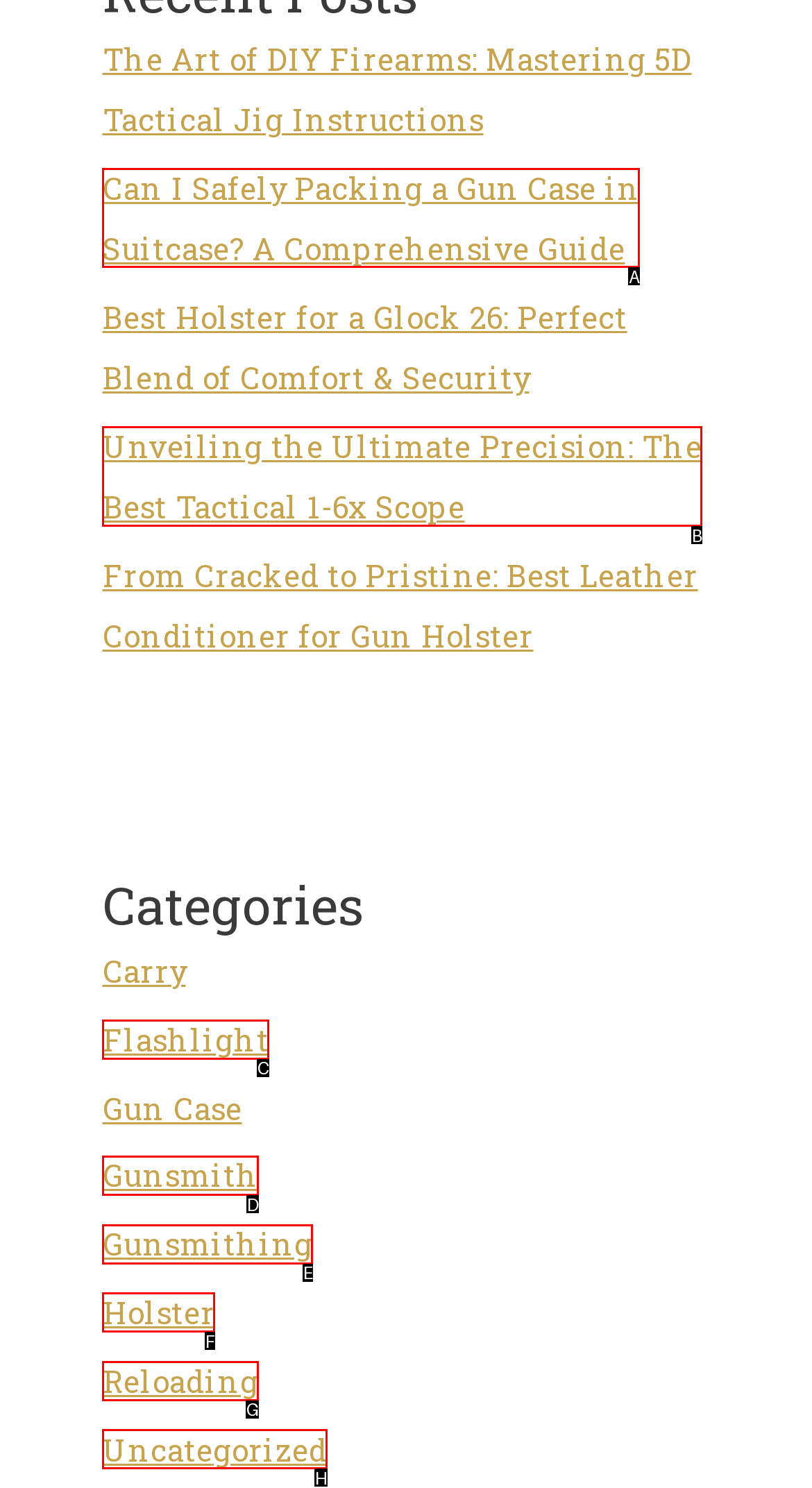Look at the highlighted elements in the screenshot and tell me which letter corresponds to the task: View the guide on safely packing a gun case in a suitcase.

A